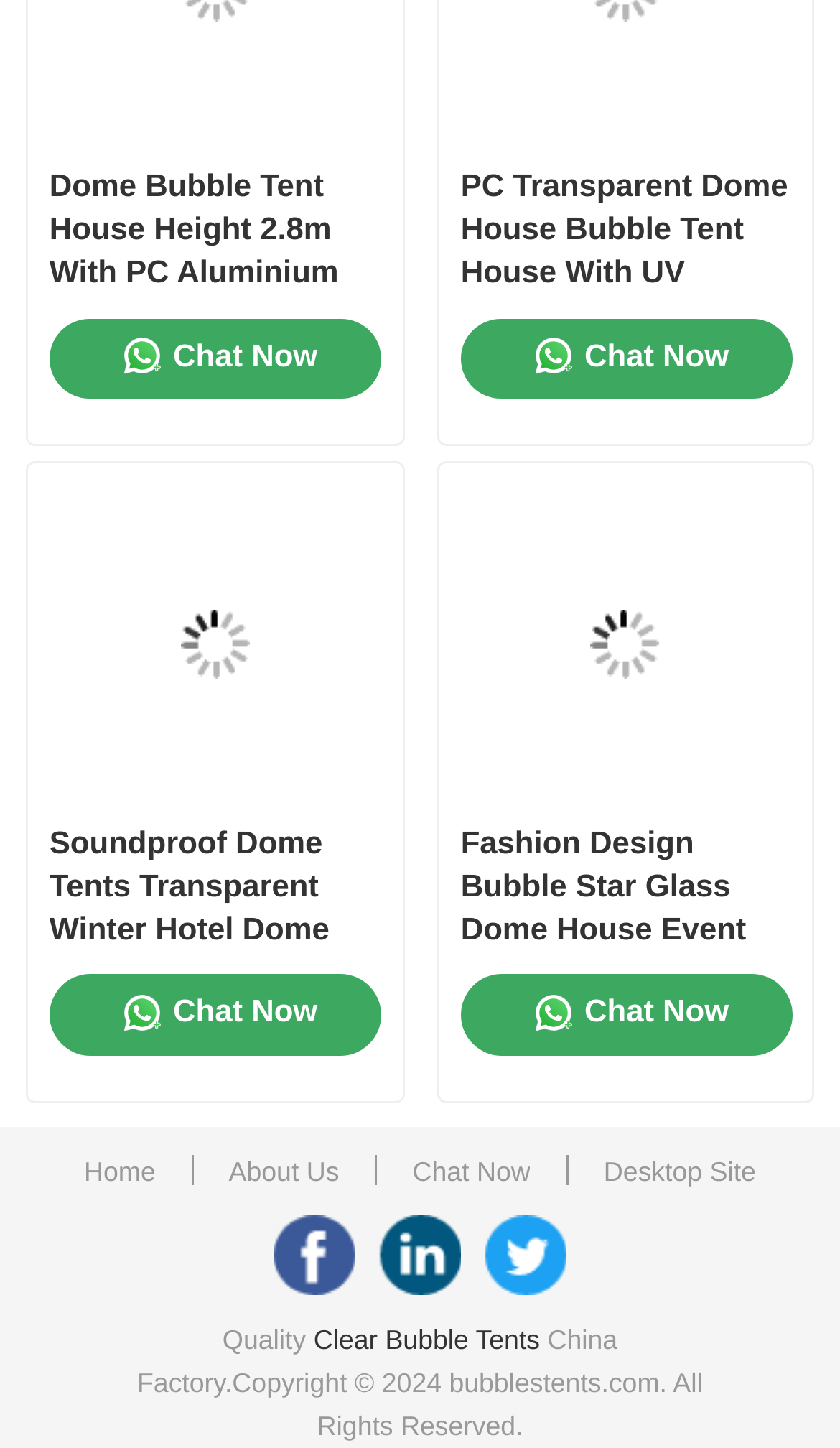Specify the bounding box coordinates of the element's region that should be clicked to achieve the following instruction: "Select an option from the combobox". The bounding box coordinates consist of four float numbers between 0 and 1, in the format [left, top, right, bottom].

[0.407, 0.92, 0.593, 0.944]